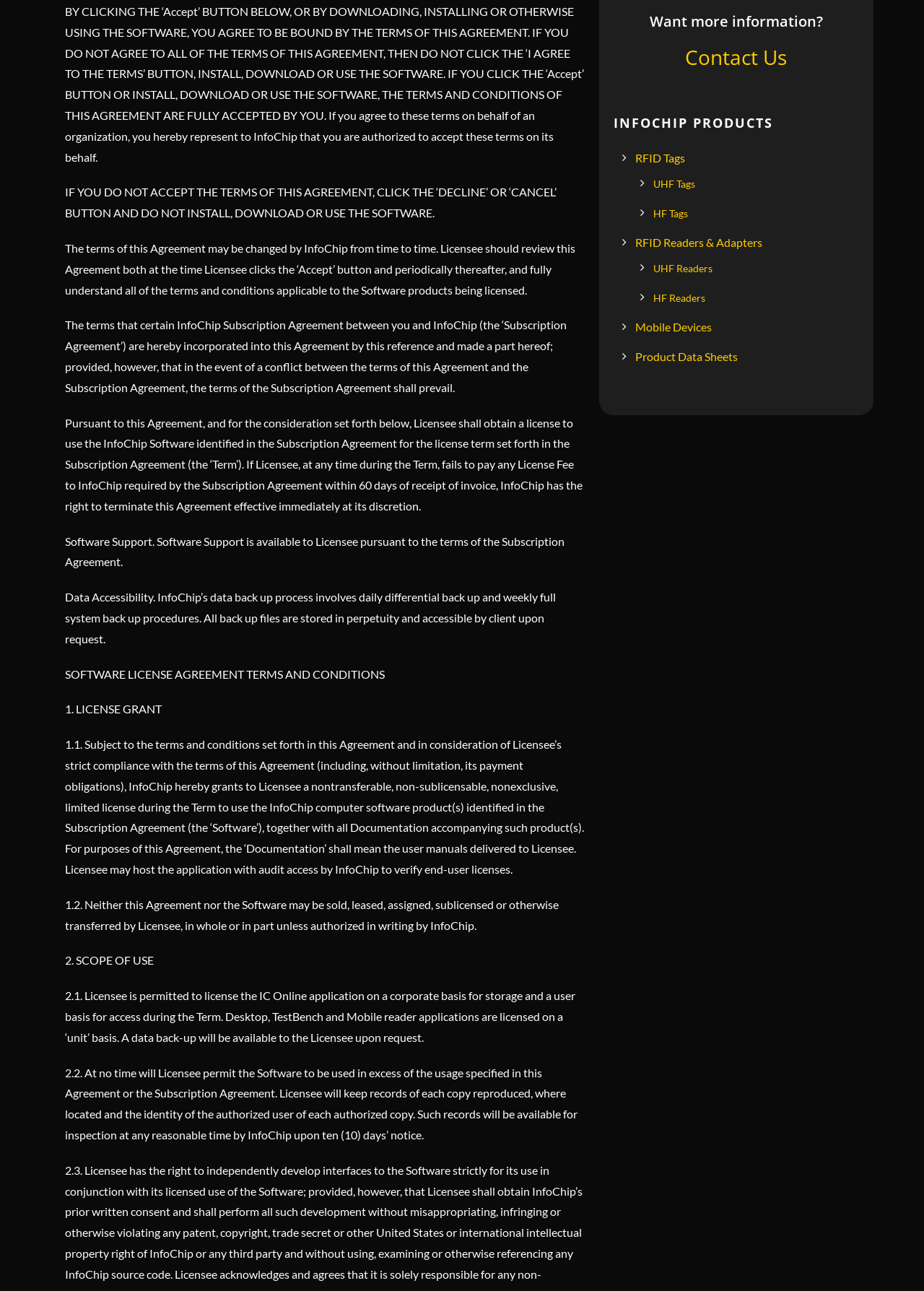Determine the bounding box for the UI element as described: "click here". The coordinates should be represented as four float numbers between 0 and 1, formatted as [left, top, right, bottom].

None